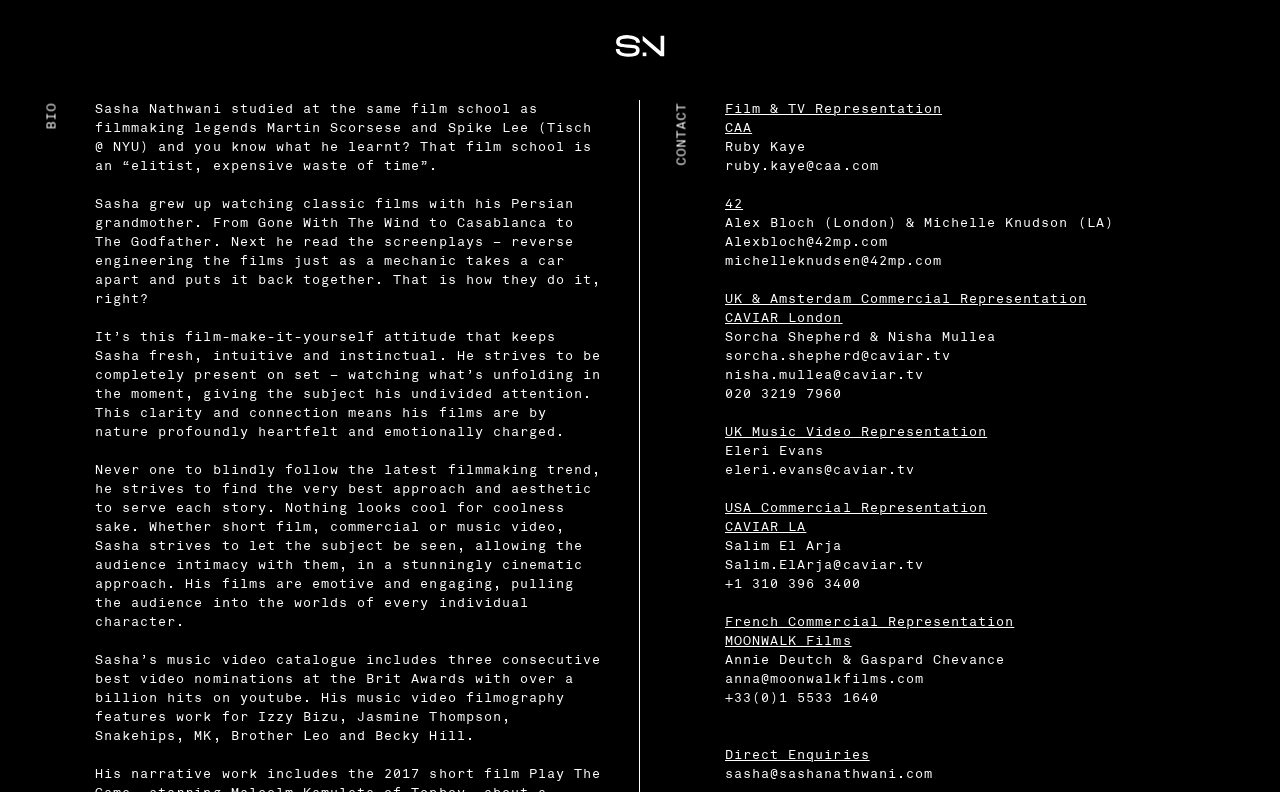Determine the bounding box coordinates of the area to click in order to meet this instruction: "Read Sasha's bio".

[0.074, 0.13, 0.463, 0.218]